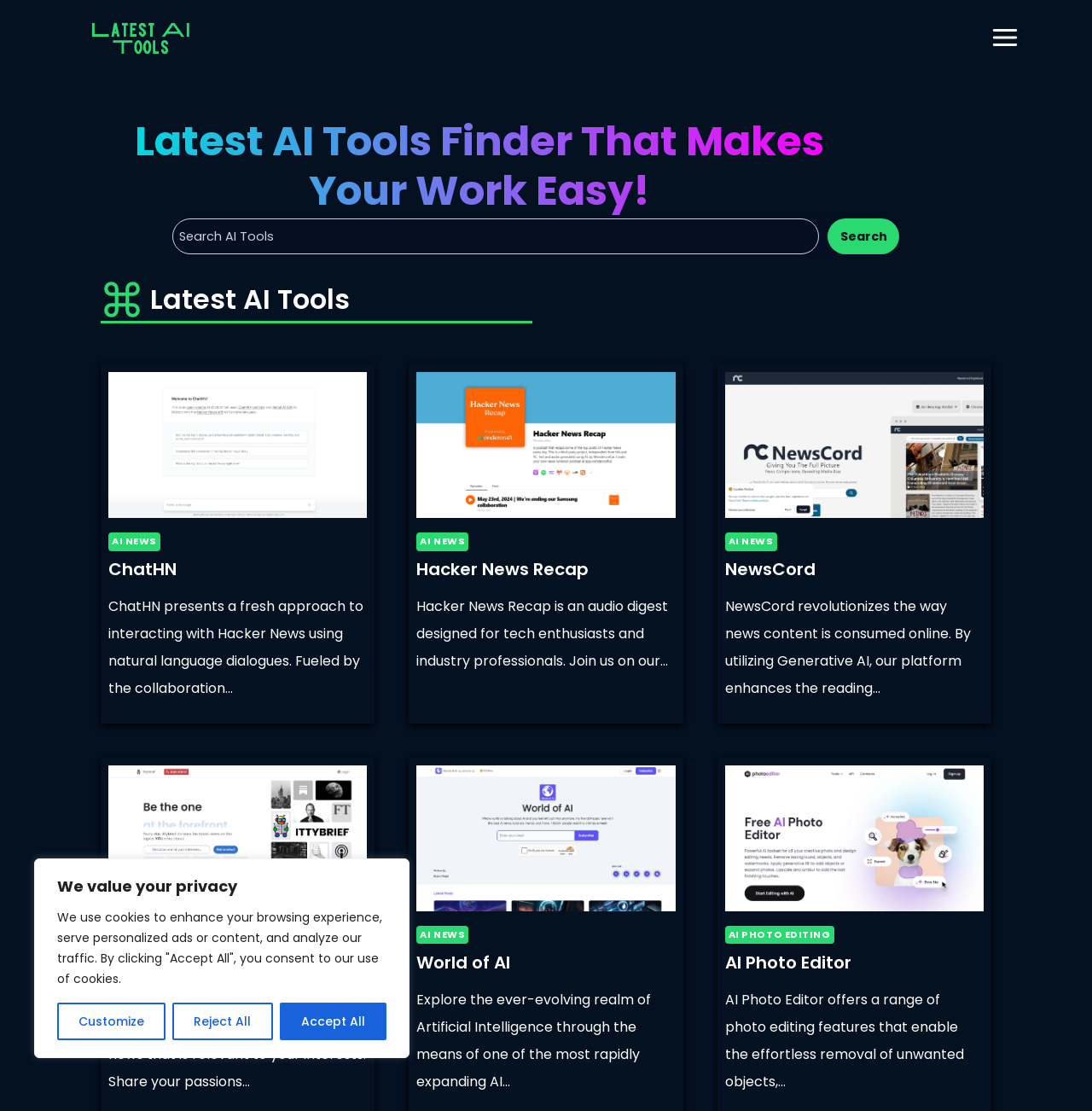Using the provided element description: "AI News", identify the bounding box coordinates. The coordinates should be four floats between 0 and 1 in the order [left, top, right, bottom].

[0.099, 0.833, 0.147, 0.85]